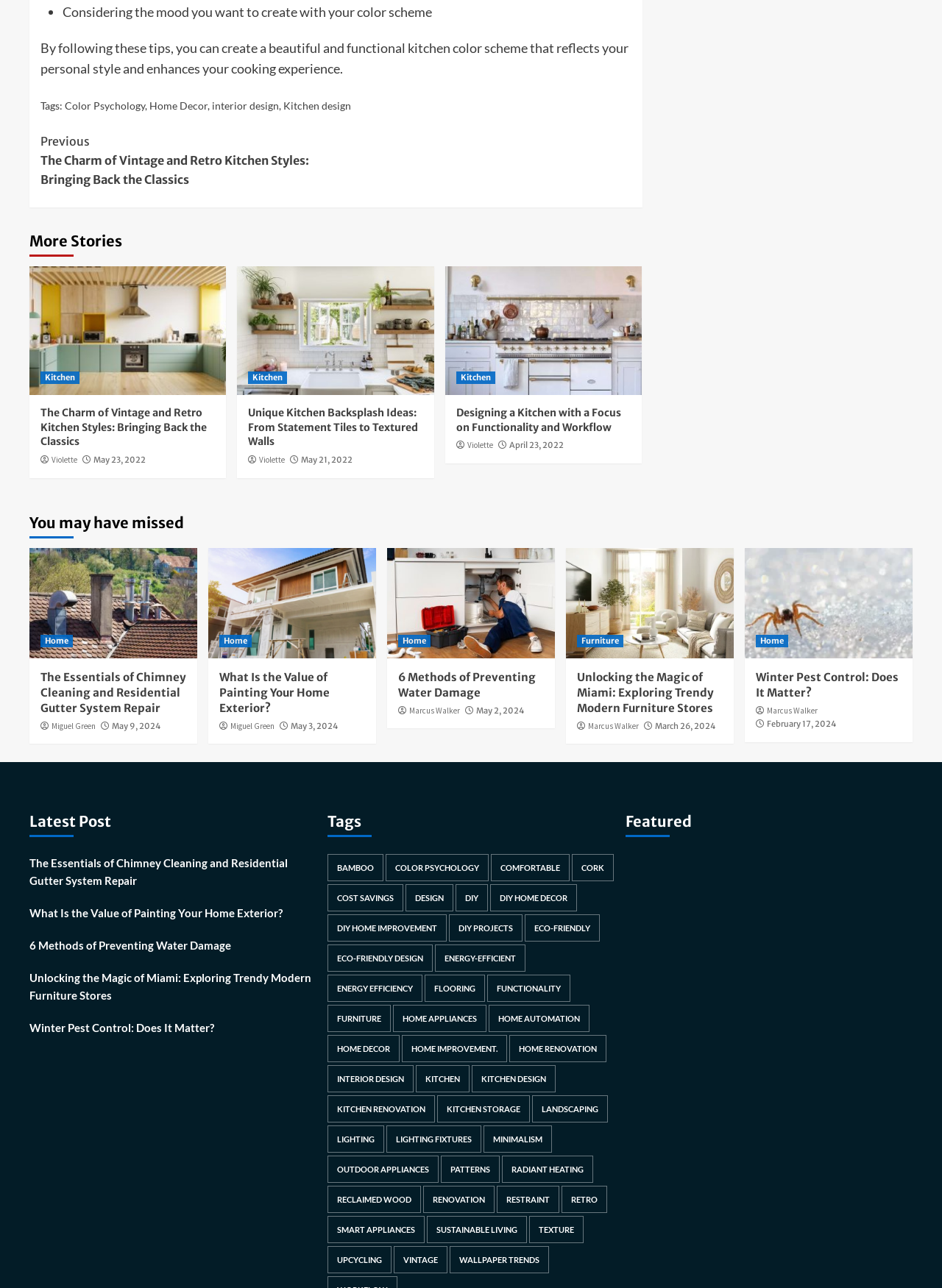Find the bounding box coordinates of the element I should click to carry out the following instruction: "Read more about 'The Charm of Vintage and Retro Kitchen Styles: Bringing Back the Classics'".

[0.043, 0.315, 0.229, 0.349]